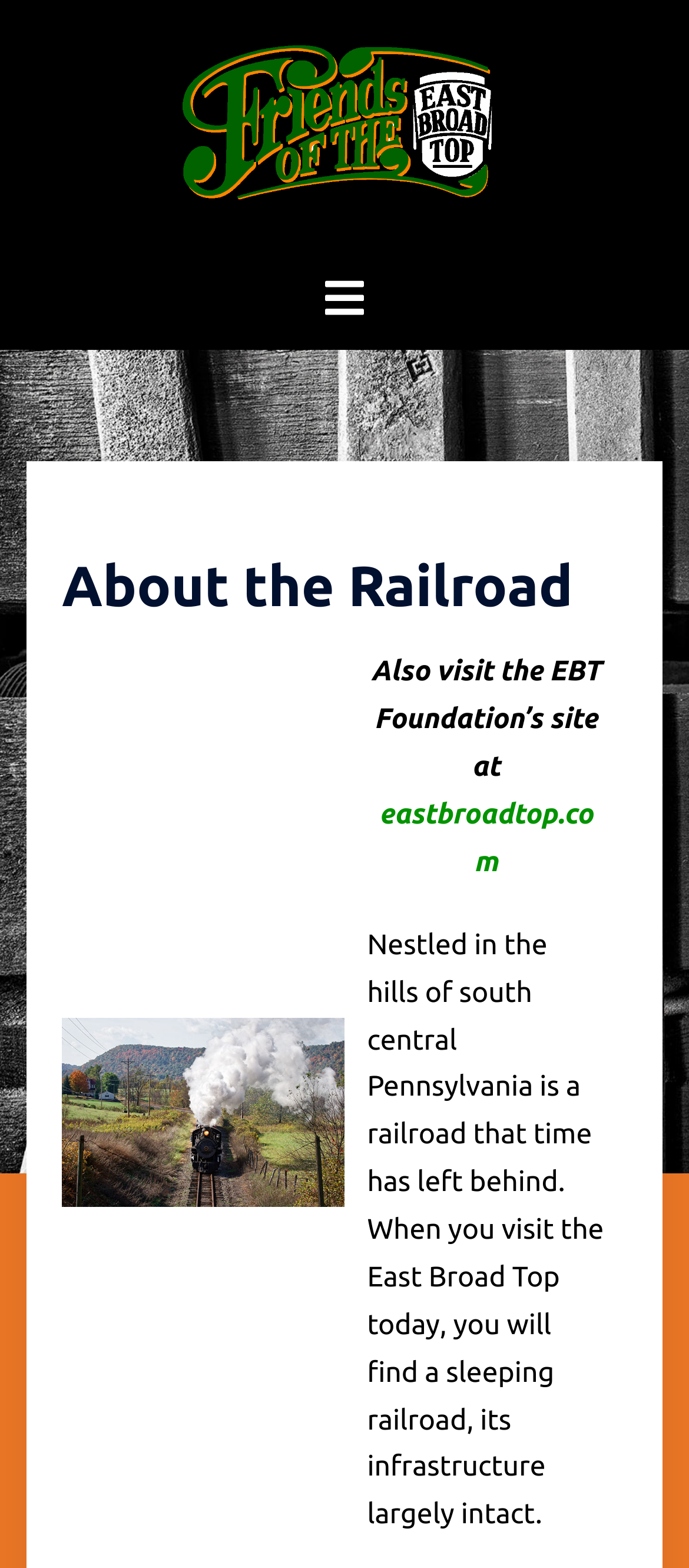What is the website of the EBT Foundation?
From the details in the image, provide a complete and detailed answer to the question.

I found the answer by looking at the link 'eastbroadtop.com' which is mentioned in the text 'Also visit the EBT Foundation’s site at'.